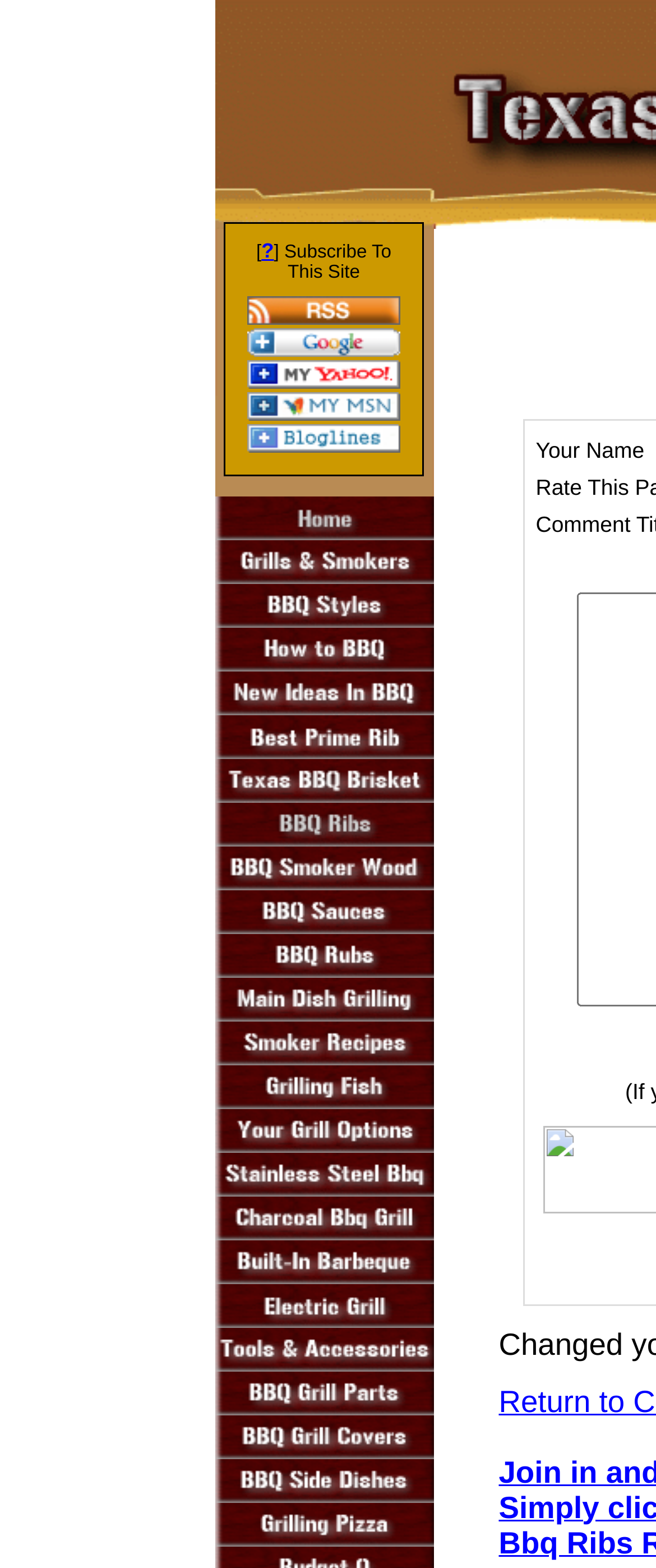Answer the question in a single word or phrase:
What is the last link on the webpage?

Grilling Pizza